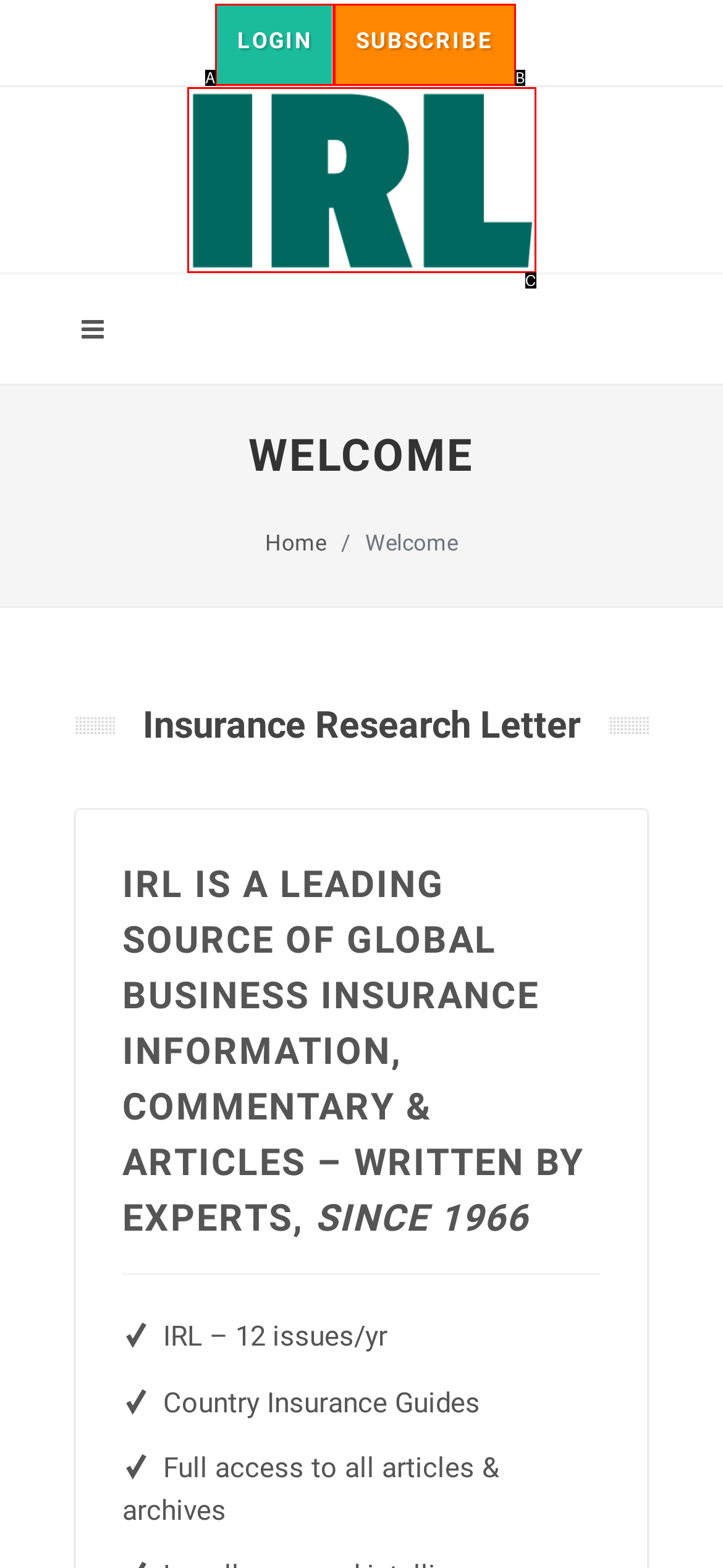Identify the HTML element that corresponds to the following description: alt="IRL Logo". Provide the letter of the correct option from the presented choices.

C